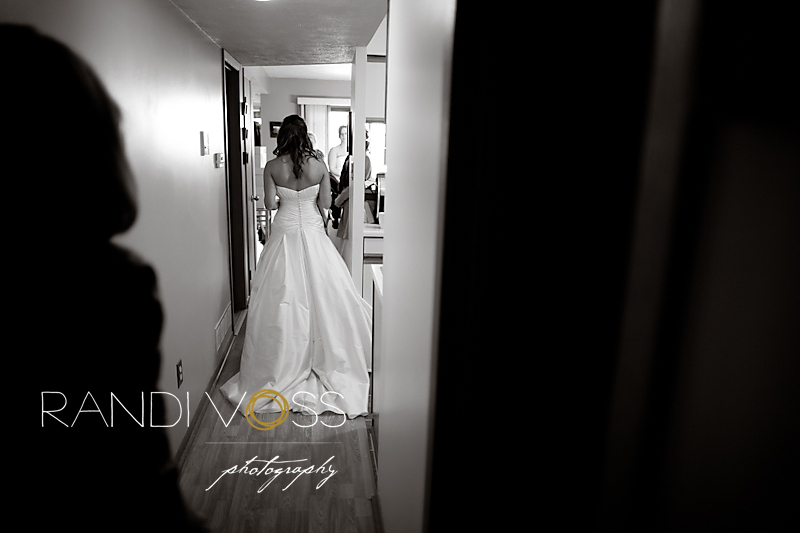What is the bride doing in the image?
Carefully examine the image and provide a detailed answer to the question.

The caption describes the bride as 'gracefully walking down a hallway', implying that she is in motion, moving towards her wedding day, and creating a sense of anticipation in the scene.